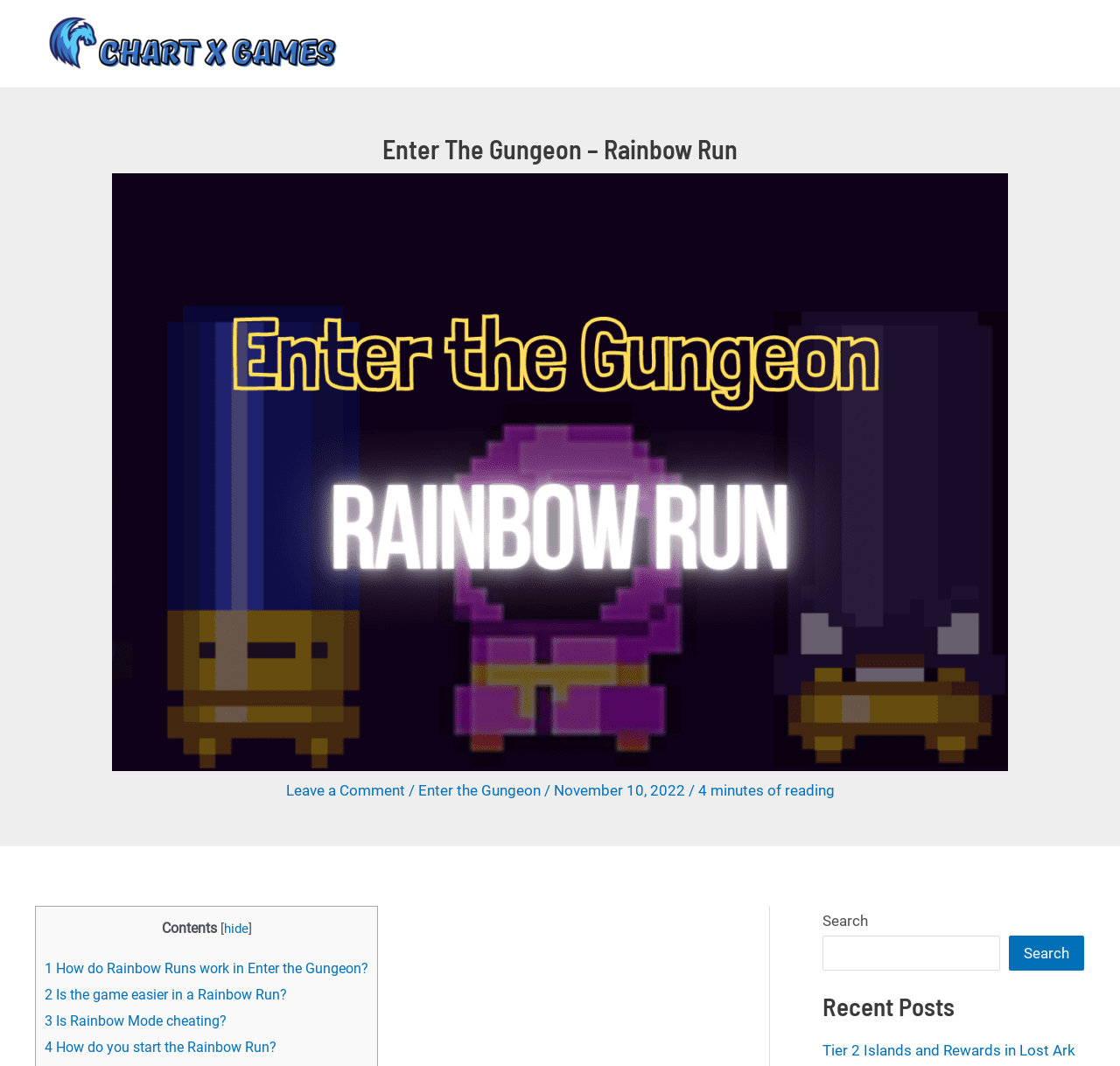What is the date of publication of this article?
Using the image, respond with a single word or phrase.

November 10, 2022